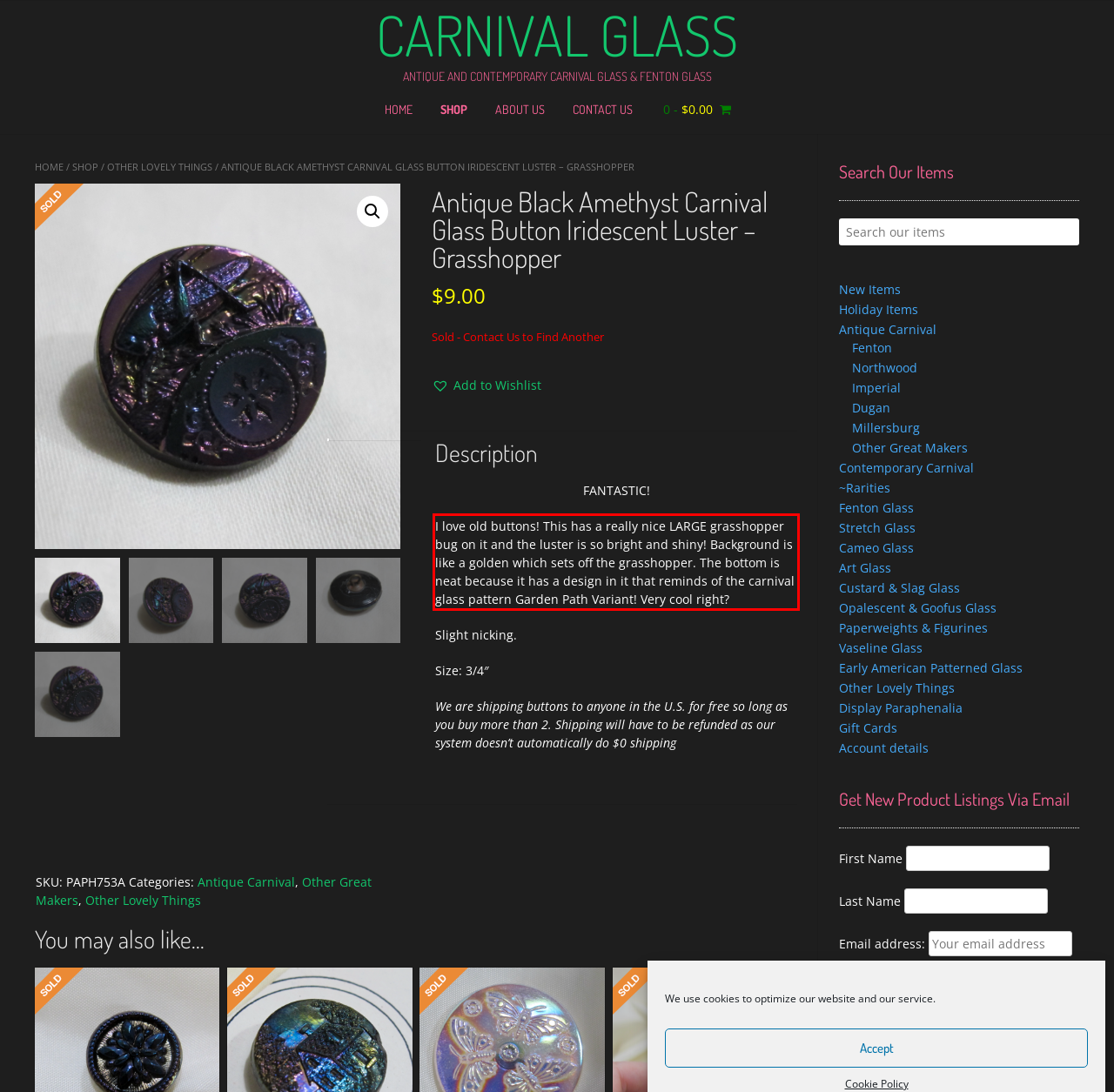Identify the text inside the red bounding box on the provided webpage screenshot by performing OCR.

I love old buttons! This has a really nice LARGE grasshopper bug on it and the luster is so bright and shiny! Background is like a golden which sets off the grasshopper. The bottom is neat because it has a design in it that reminds of the carnival glass pattern Garden Path Variant! Very cool right?